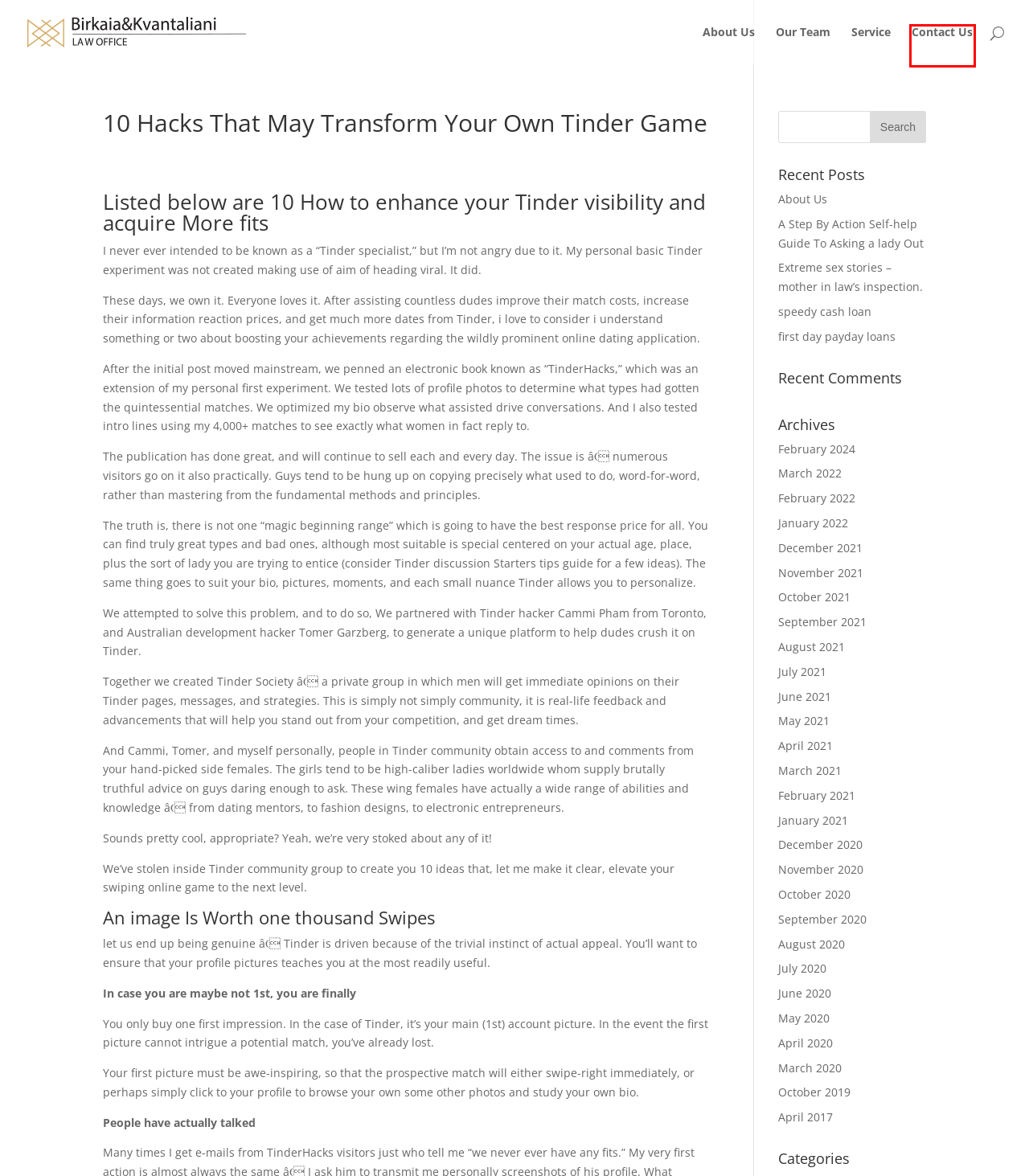Review the screenshot of a webpage that includes a red bounding box. Choose the webpage description that best matches the new webpage displayed after clicking the element within the bounding box. Here are the candidates:
A. About Us | Law Office
B. Archives | Law Office
C. first day payday loans | Law Office
D. Extreme sex stories – mother in law’s inspection. | Law Office
E. A Step By Action Self-help Guide To Asking a lady Out | Law Office
F. speedy cash loan | Law Office
G. Law Office | Law Office
H. Contact Us | Law Office

H